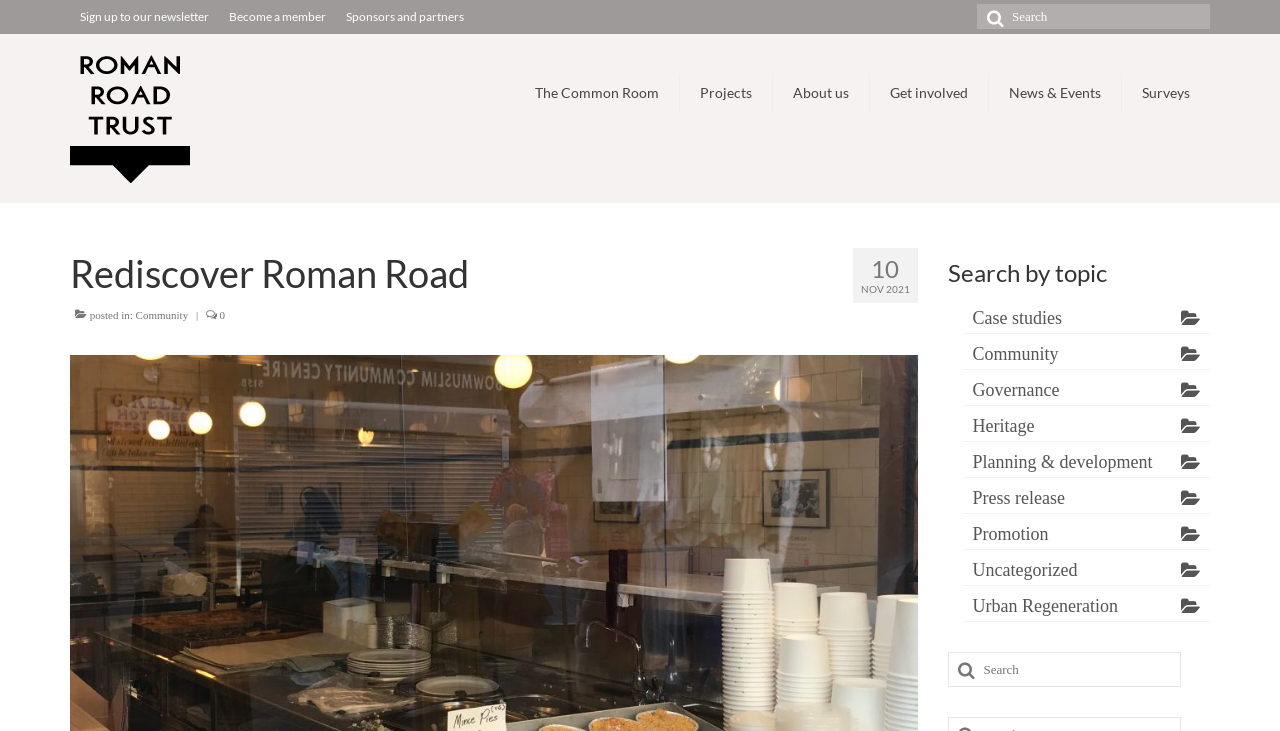How many search bars are there on the webpage?
Carefully examine the image and provide a detailed answer to the question.

There are two search bars on the webpage, one located at the top-right corner and another located below the header, both with a placeholder text 'Search for:'.